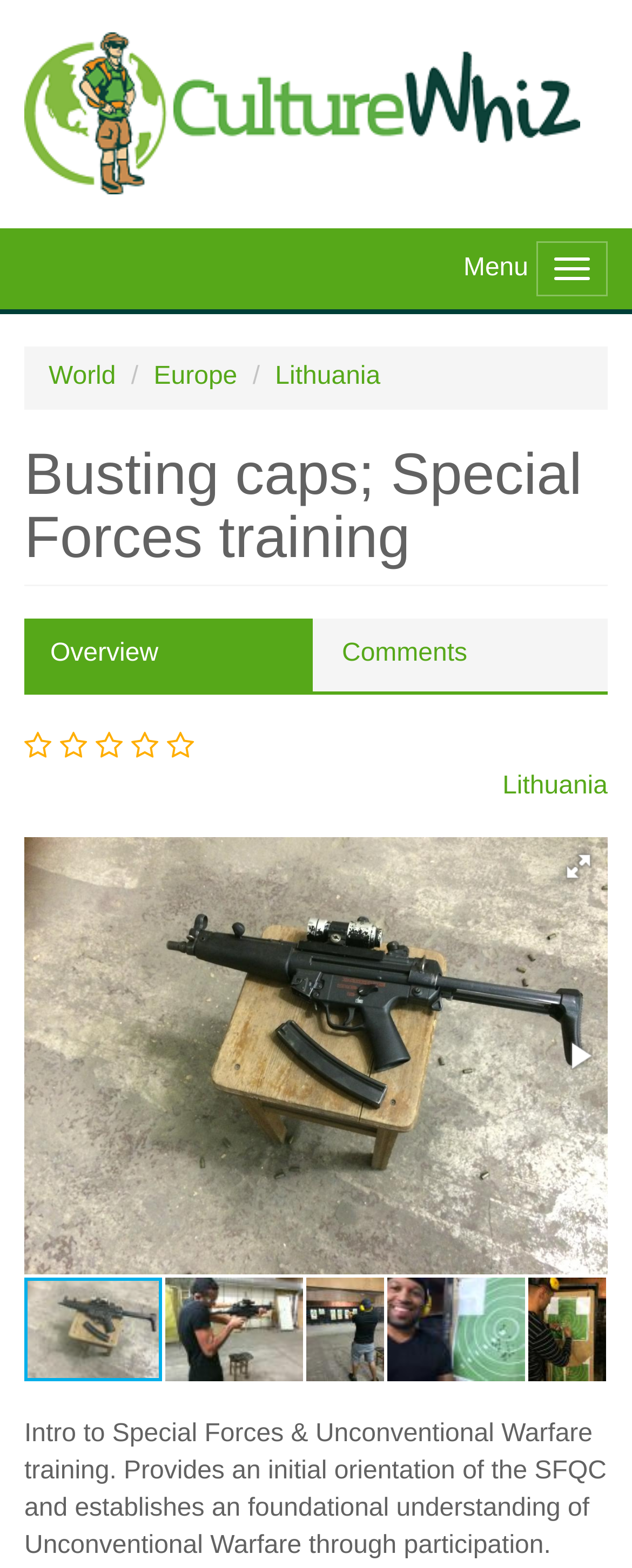What is the first menu item?
Respond to the question with a single word or phrase according to the image.

Home